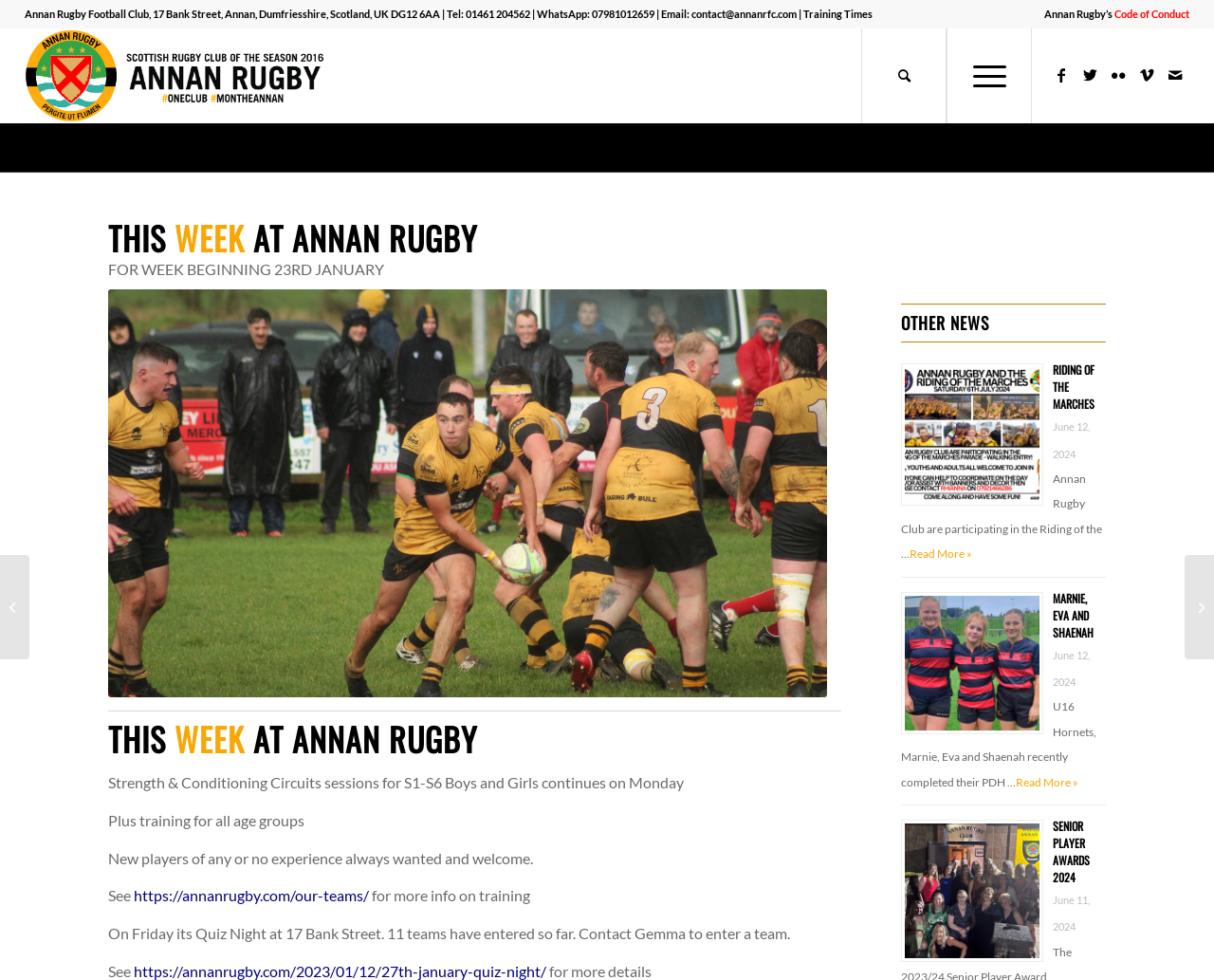Analyze the image and deliver a detailed answer to the question: What is the email address of Annan Rugby Football Club?

I found the email address by looking at the top section of the webpage, where the club's contact information is listed. The email address is provided as a link, and it is contact@annanrfc.com.